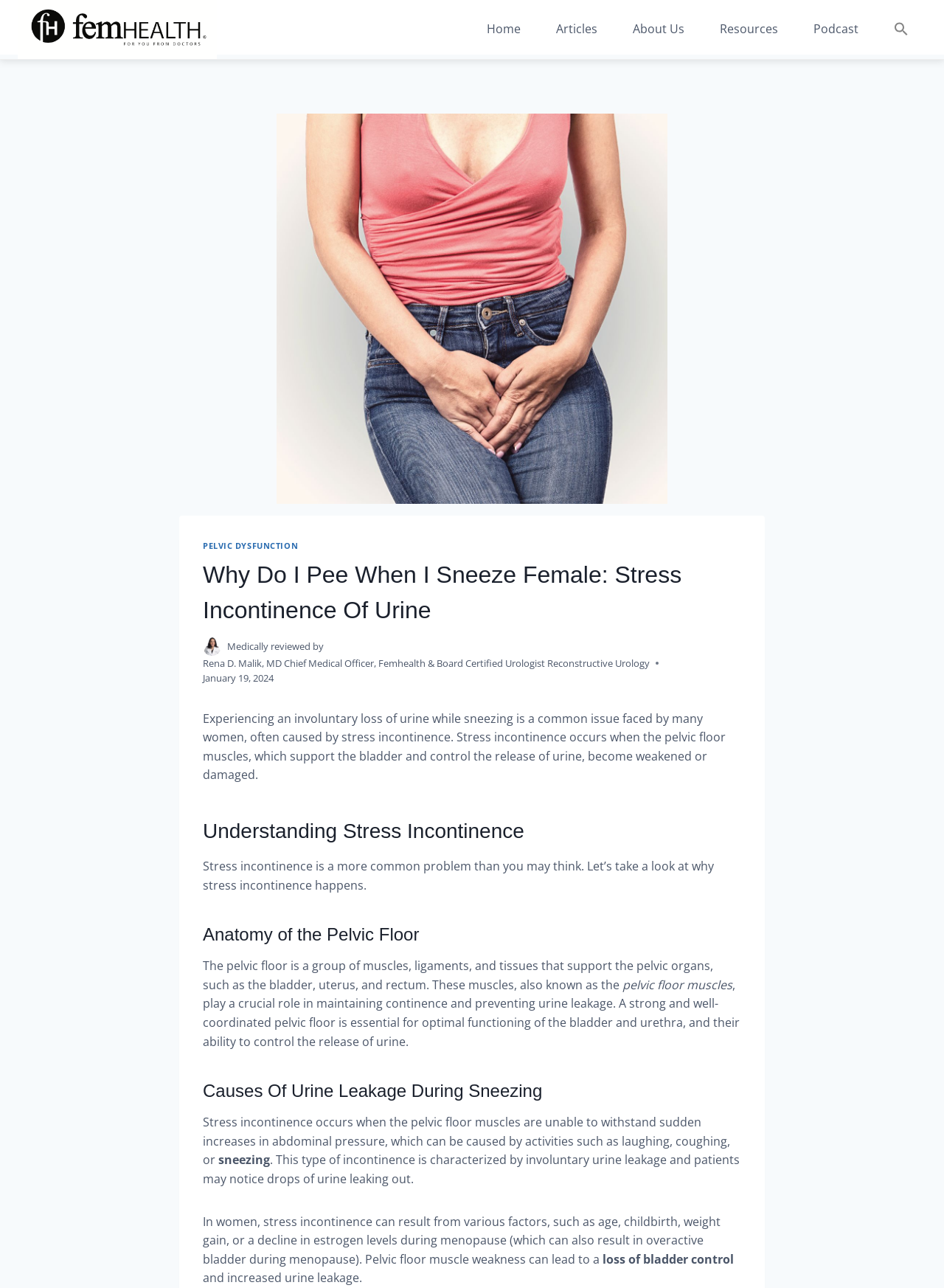Can you show the bounding box coordinates of the region to click on to complete the task described in the instruction: "Read the article about Pelvic Dysfunction"?

[0.215, 0.419, 0.316, 0.428]